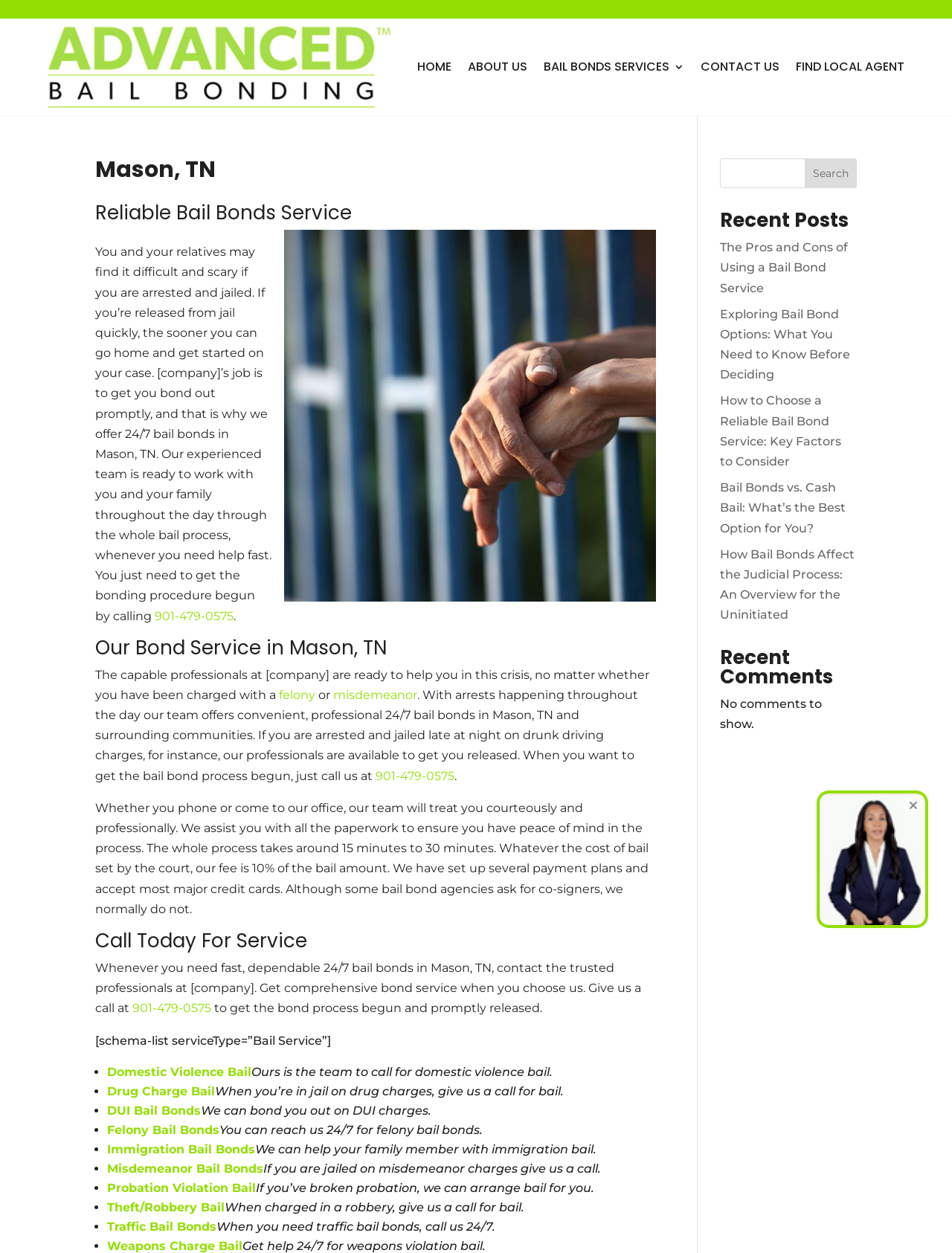What is the phone number to call for bail bonds?
Using the information from the image, provide a comprehensive answer to the question.

I found the phone number by looking at the links on the webpage, specifically the ones with the text '901-479-0575', which appears multiple times on the page.